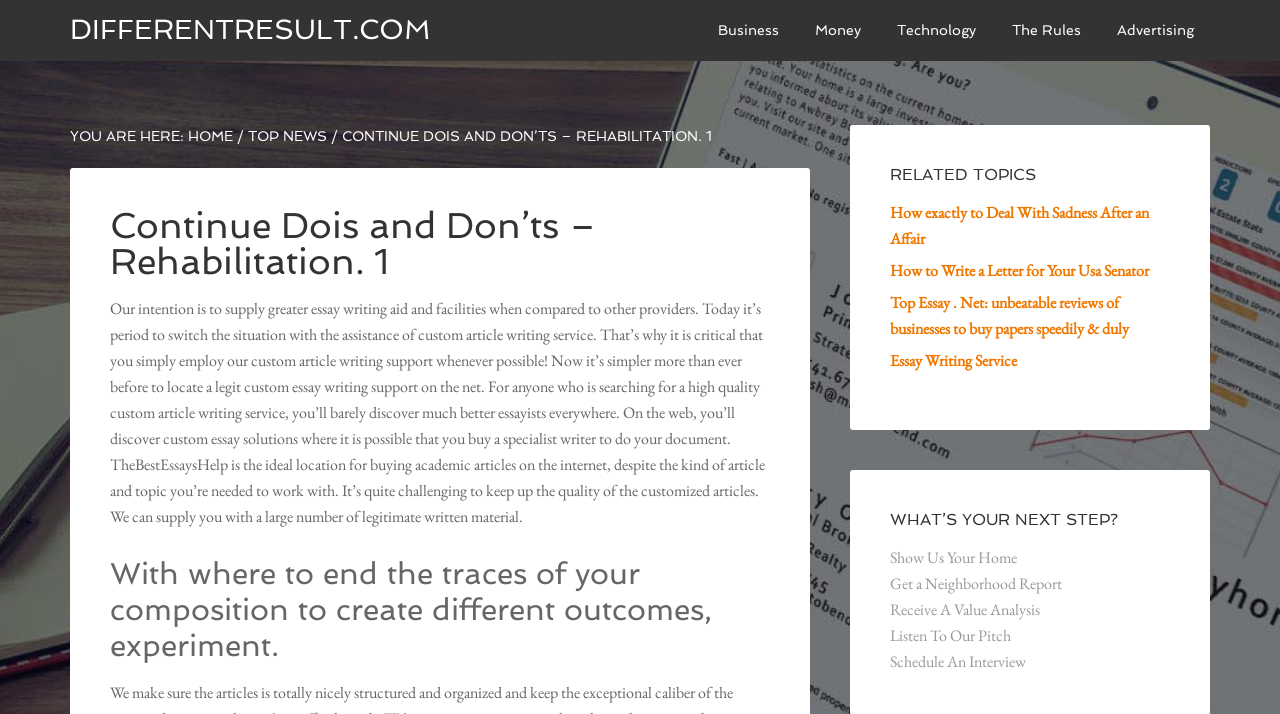Determine the coordinates of the bounding box that should be clicked to complete the instruction: "Explore the 'RELATED TOPICS' section". The coordinates should be represented by four float numbers between 0 and 1: [left, top, right, bottom].

[0.695, 0.231, 0.914, 0.258]